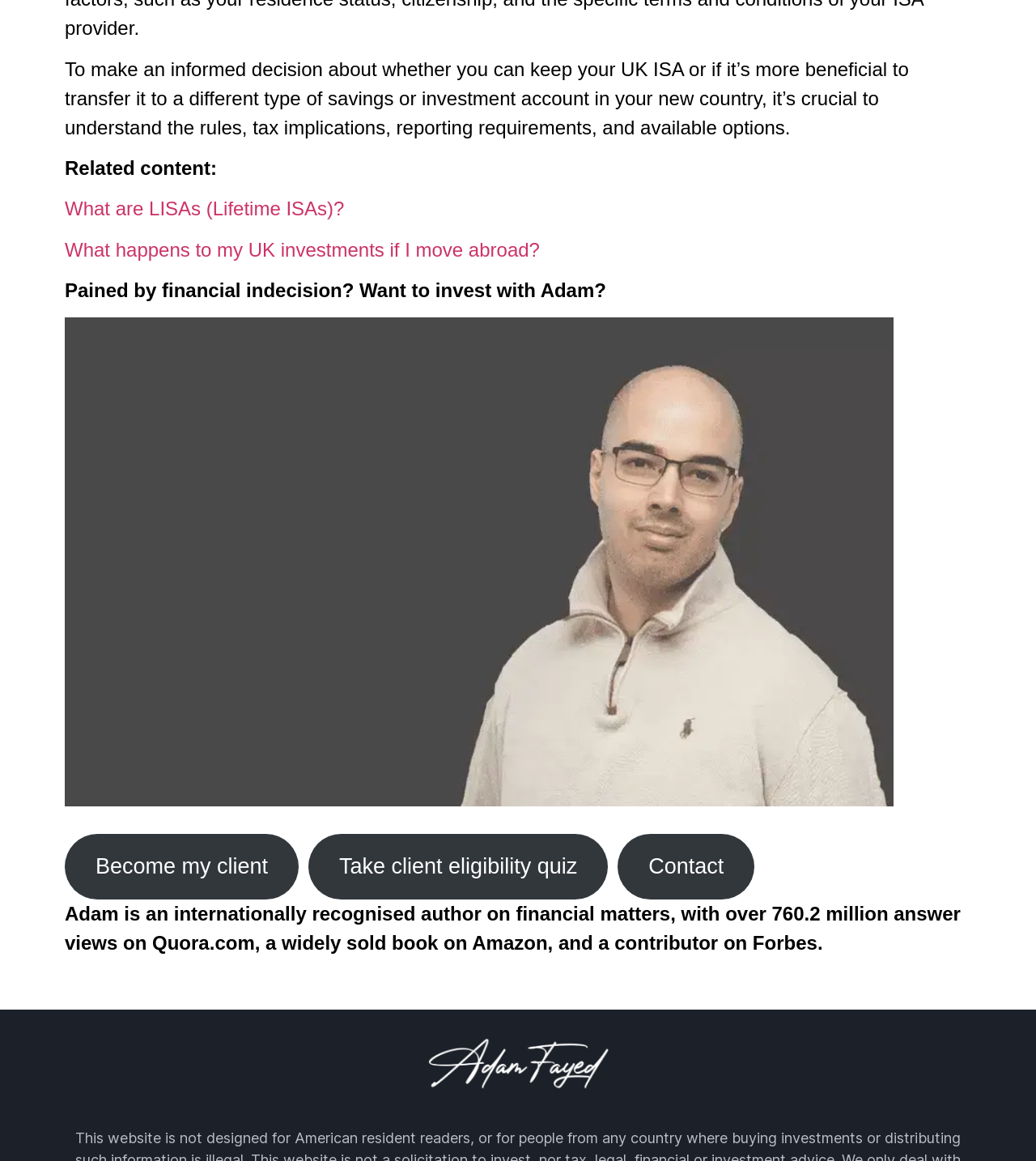What is the image description of the figure?
Please look at the screenshot and answer in one word or a short phrase.

Smile beige jacket